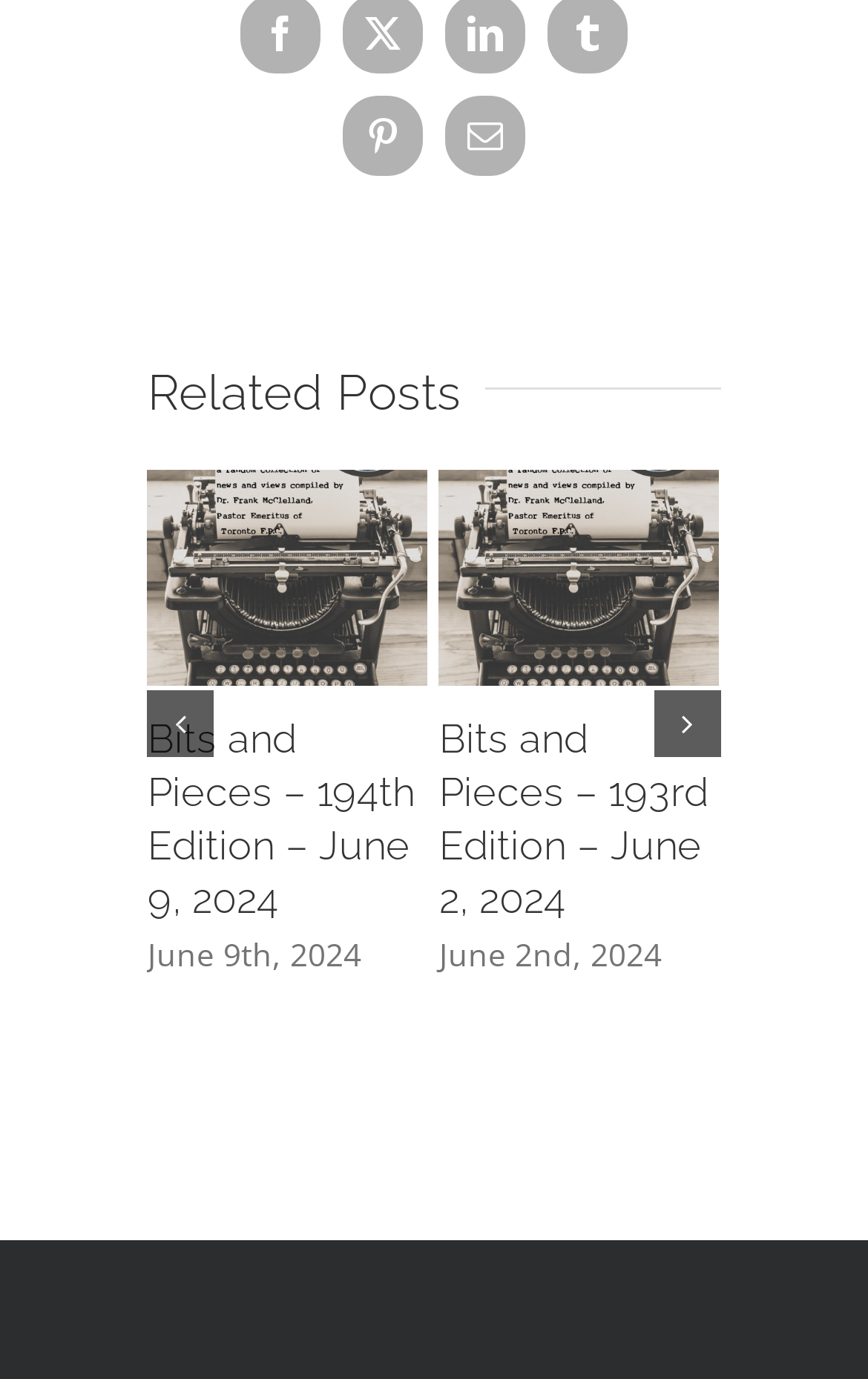How many related posts are displayed on the current page?
Please provide a single word or phrase in response based on the screenshot.

2